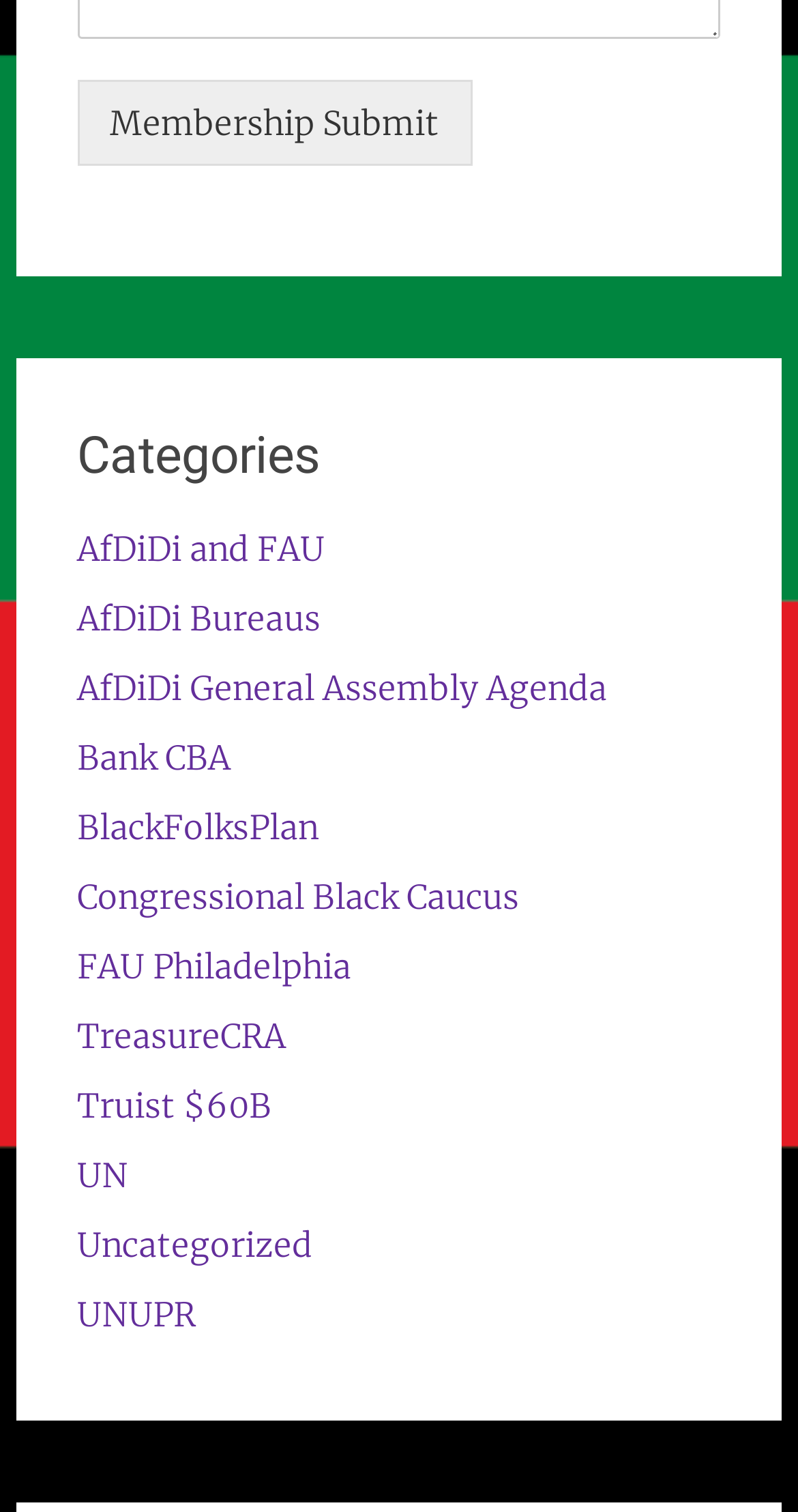Identify the bounding box coordinates of the region that needs to be clicked to carry out this instruction: "Go to Congressional Black Caucus". Provide these coordinates as four float numbers ranging from 0 to 1, i.e., [left, top, right, bottom].

[0.097, 0.579, 0.651, 0.606]